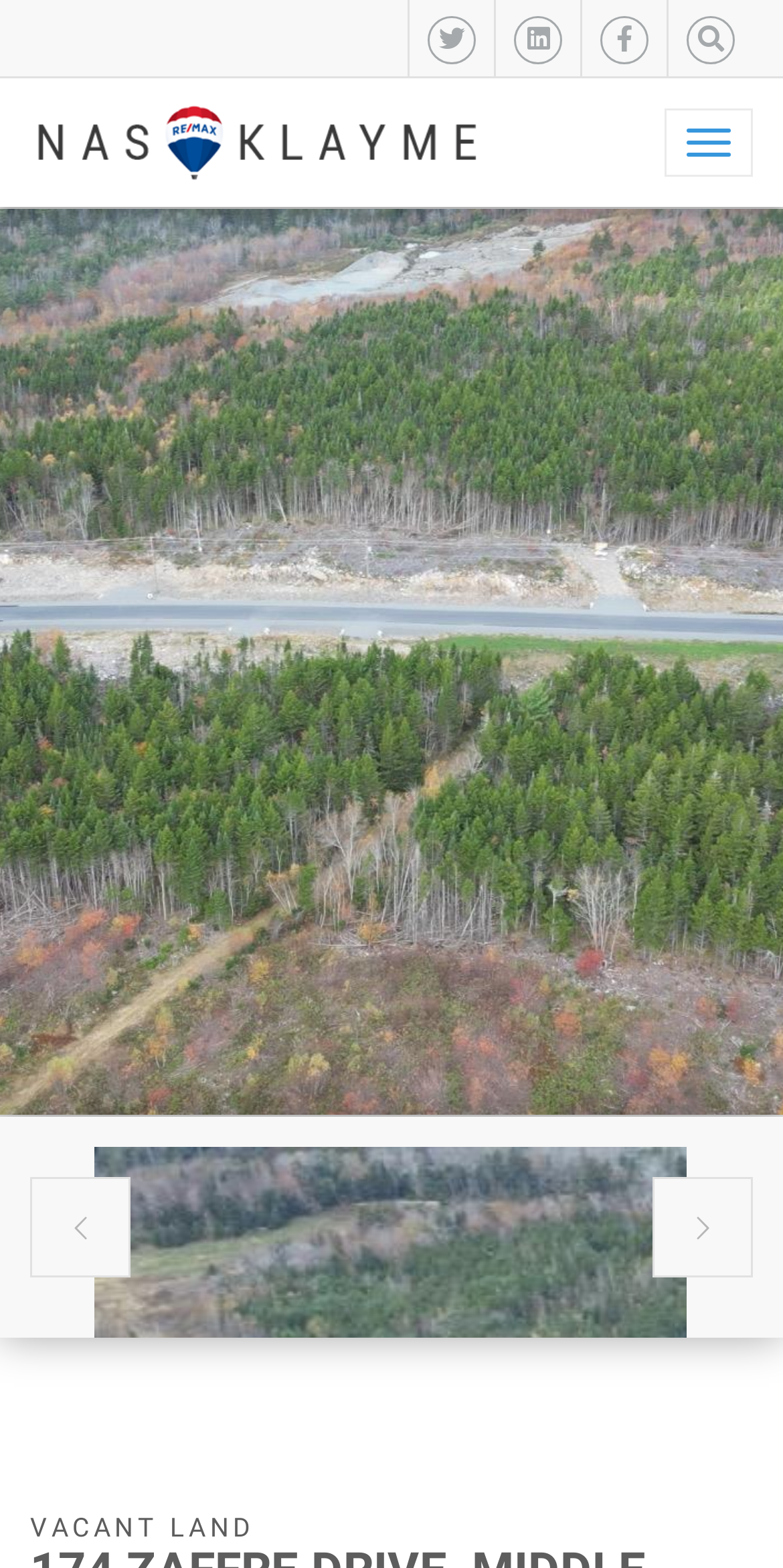Determine the bounding box coordinates for the area that should be clicked to carry out the following instruction: "Click the favorite button".

[0.564, 0.39, 0.692, 0.454]